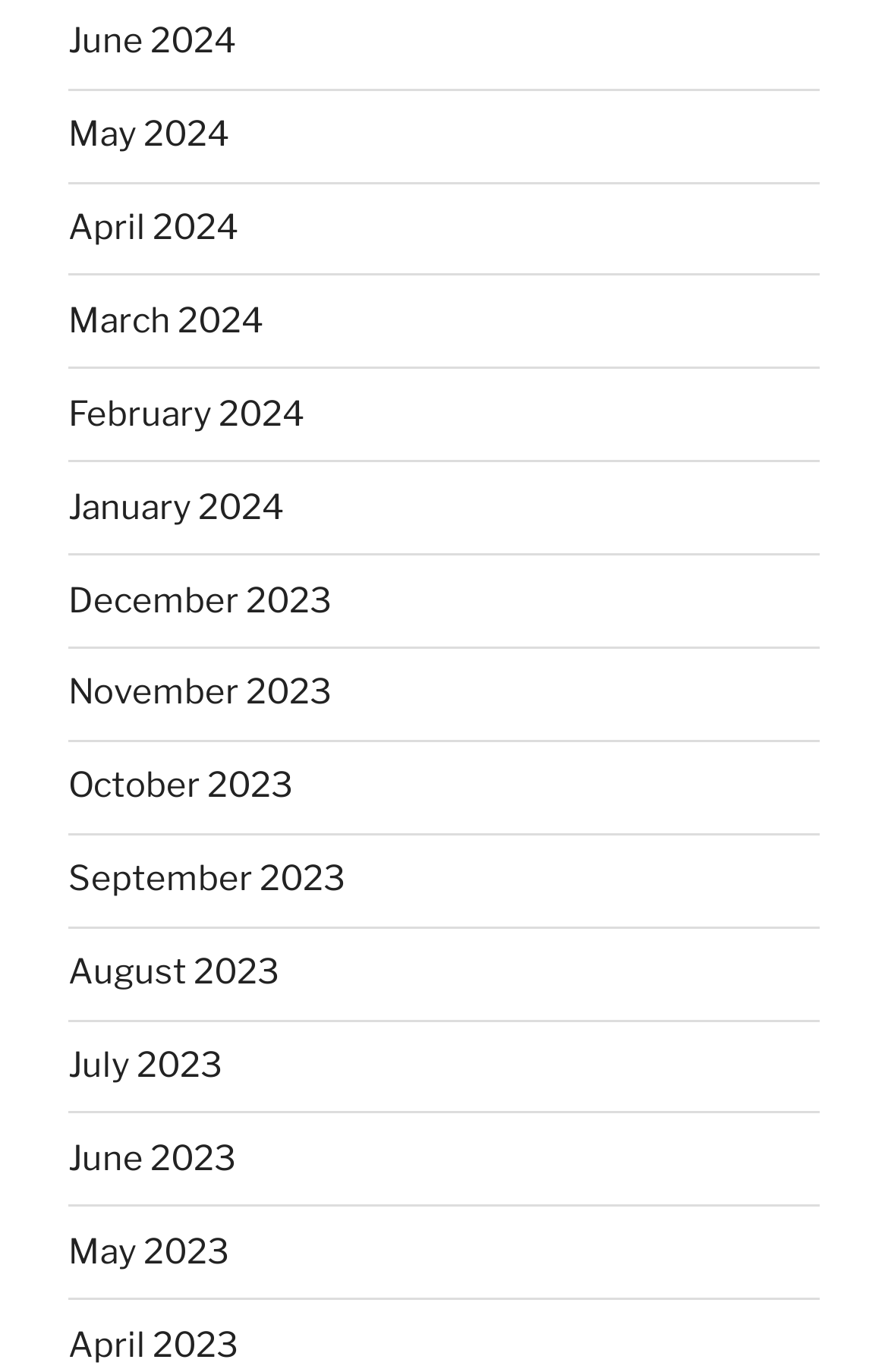Answer this question using a single word or a brief phrase:
How many months are listed?

15 months